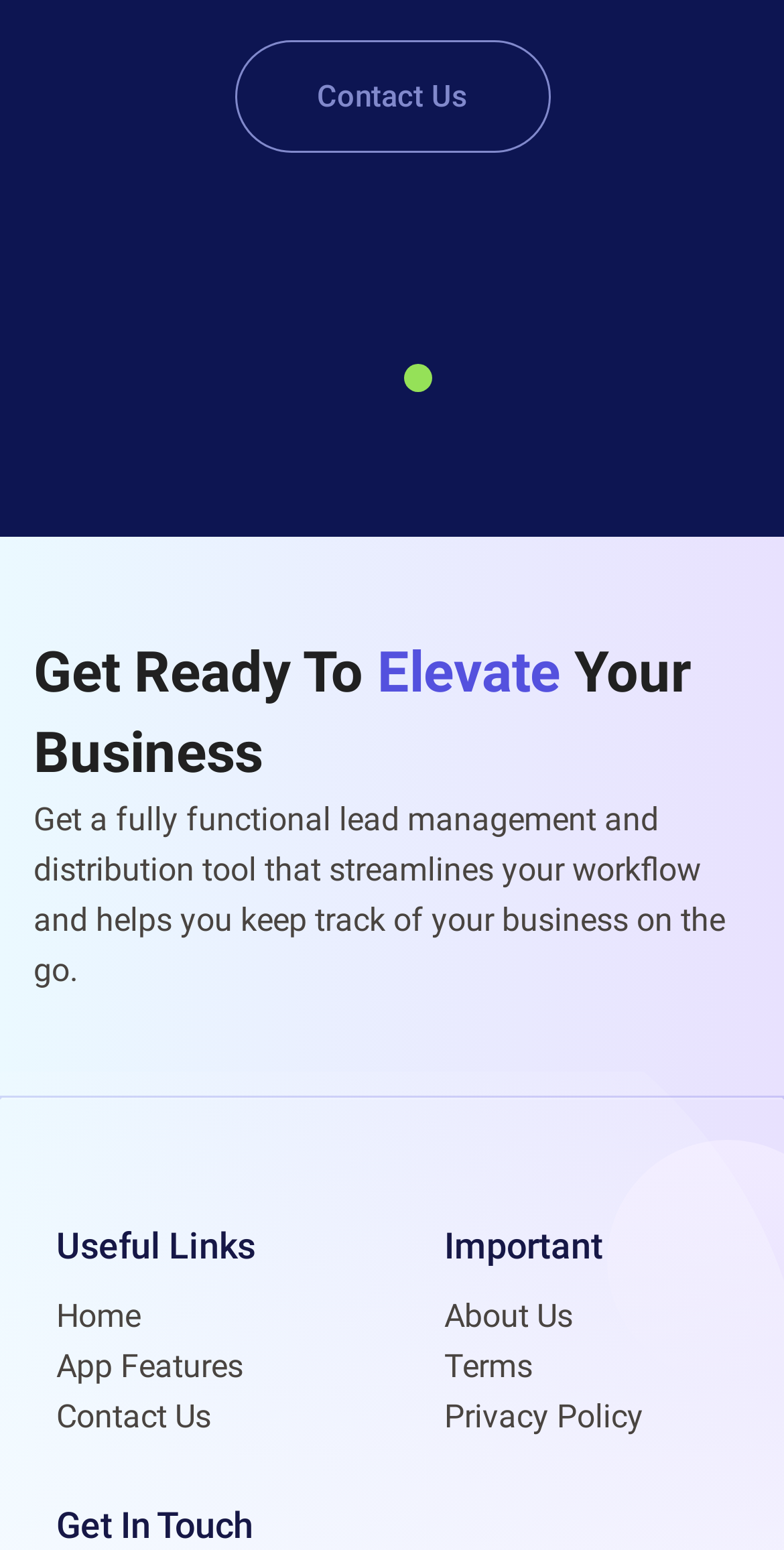Please indicate the bounding box coordinates for the clickable area to complete the following task: "Get In Touch". The coordinates should be specified as four float numbers between 0 and 1, i.e., [left, top, right, bottom].

[0.072, 0.97, 0.323, 0.997]